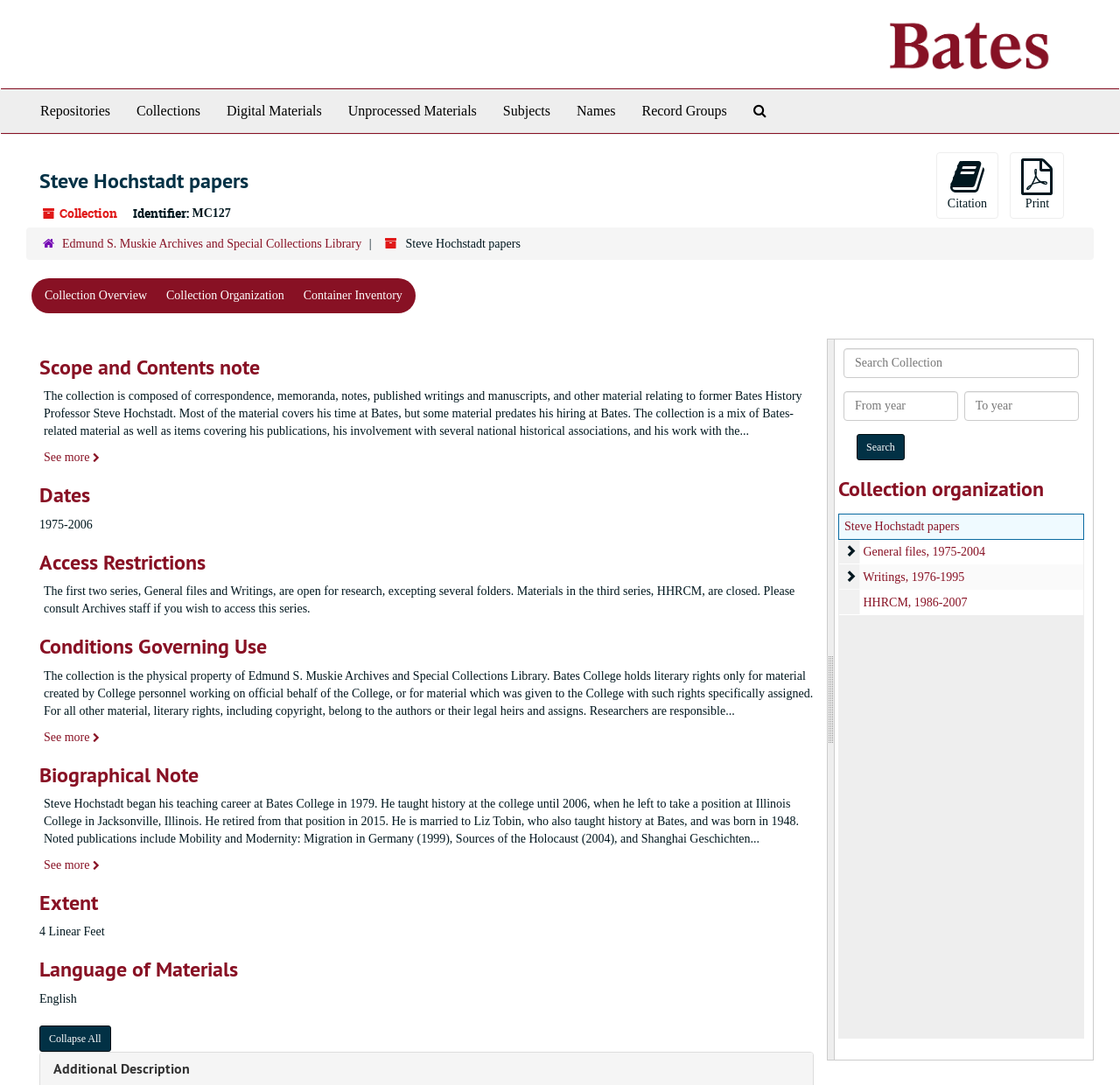Identify the bounding box for the element characterized by the following description: "Names".

[0.503, 0.082, 0.561, 0.123]